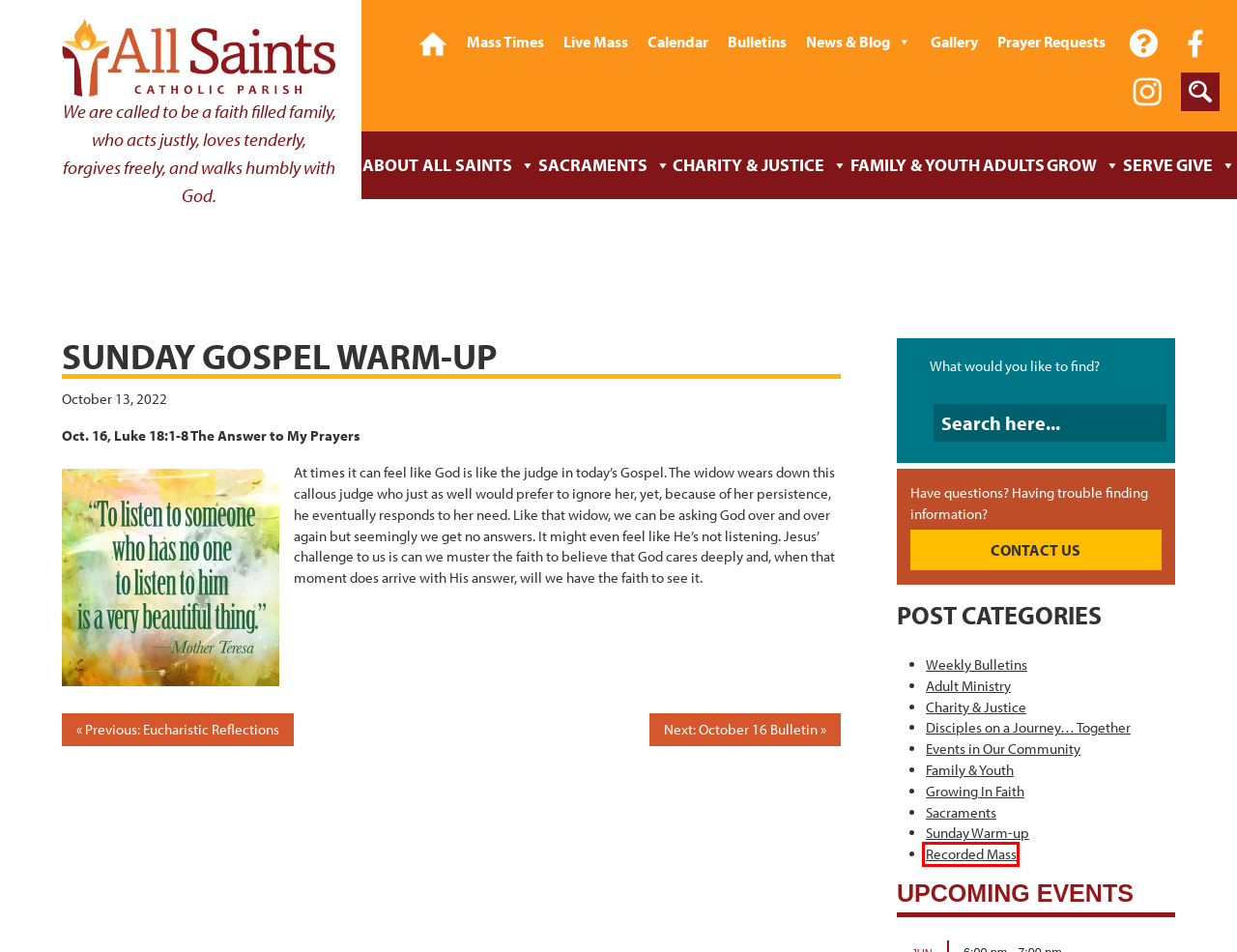Review the webpage screenshot and focus on the UI element within the red bounding box. Select the best-matching webpage description for the new webpage that follows after clicking the highlighted element. Here are the candidates:
A. Online Giving - All Saints Catholic Parish Evansville
B. LiveStream Sunday Mass - All Saints Catholic Parish Evansville
C. Weekly Bulletins - All Saints Catholic Parish Evansville
D. Recorded Mass - All Saints Catholic Parish Evansville
E. Contact Us - All Saints Catholic Parish Evansville
F. All Saints Parish Evansville - All Saints Catholic Parish Evansville
G. Family & Youth - All Saints Catholic Parish Evansville
H. Mass Times at All Saints Parish - All Saints Catholic Parish Evansville

D